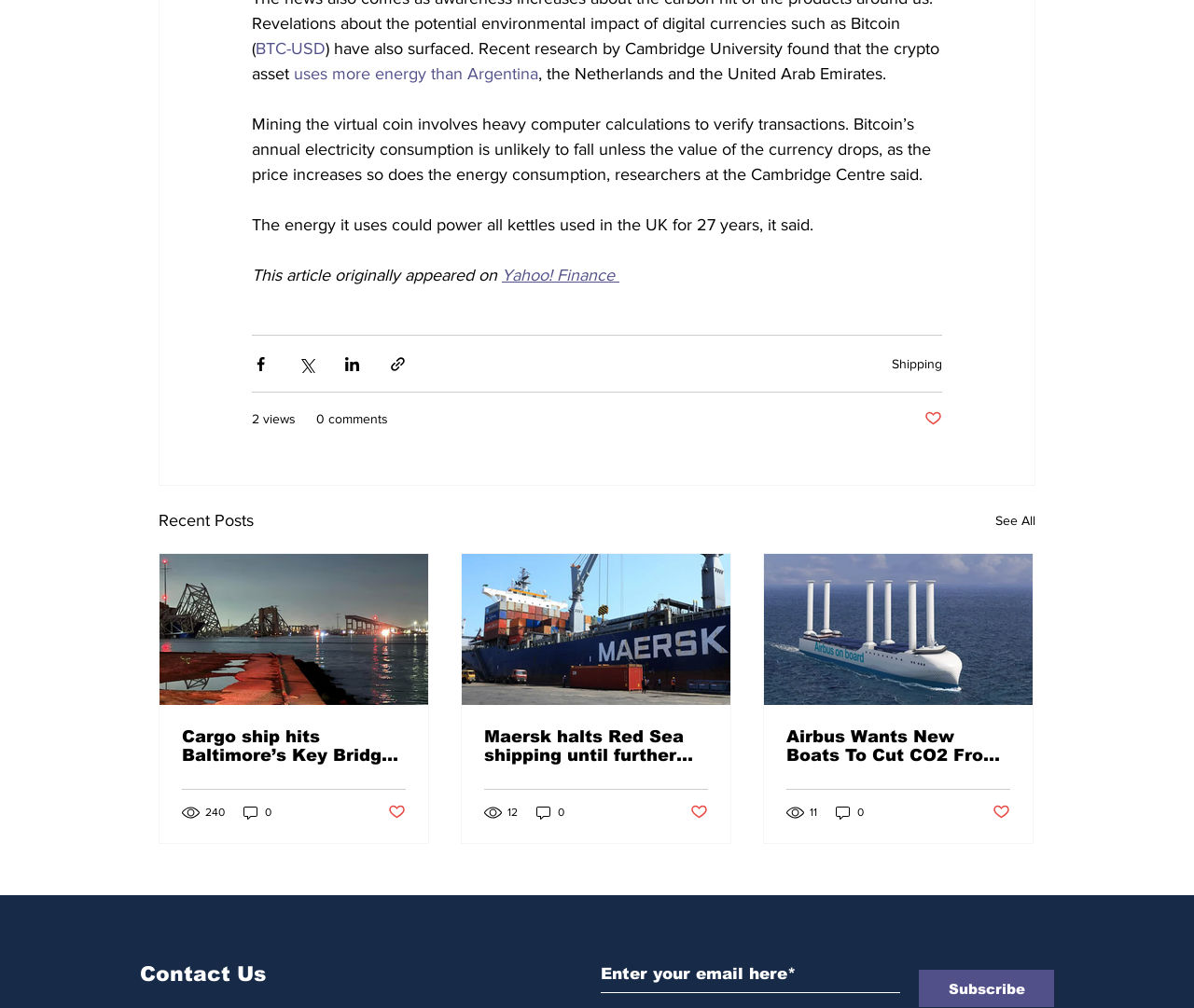What is the topic of the first article?
Using the visual information, answer the question in a single word or phrase.

Bitcoin